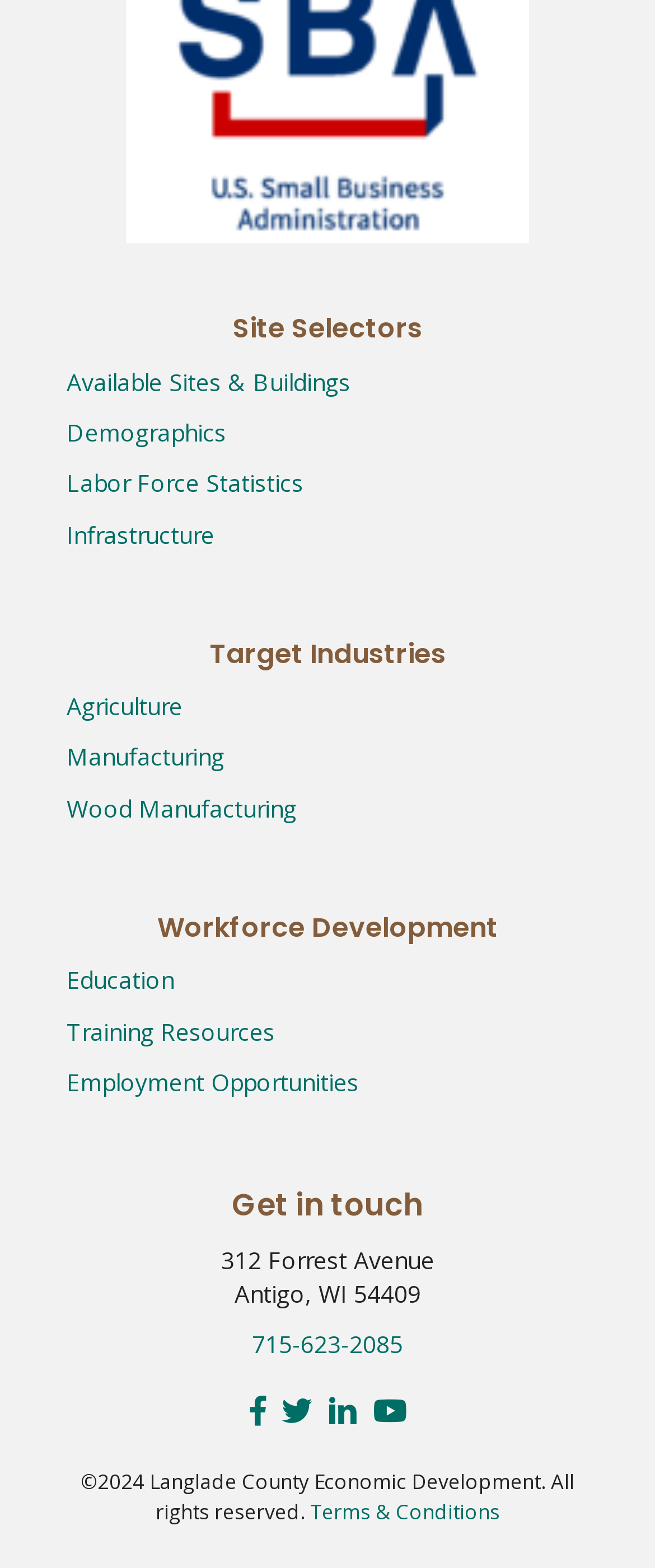Using details from the image, please answer the following question comprehensively:
What is the address of Langlade County Economic Development?

I found the address by looking at the 'Get in touch' section, where I saw a static text element with the address '312 Forrest Avenue'.